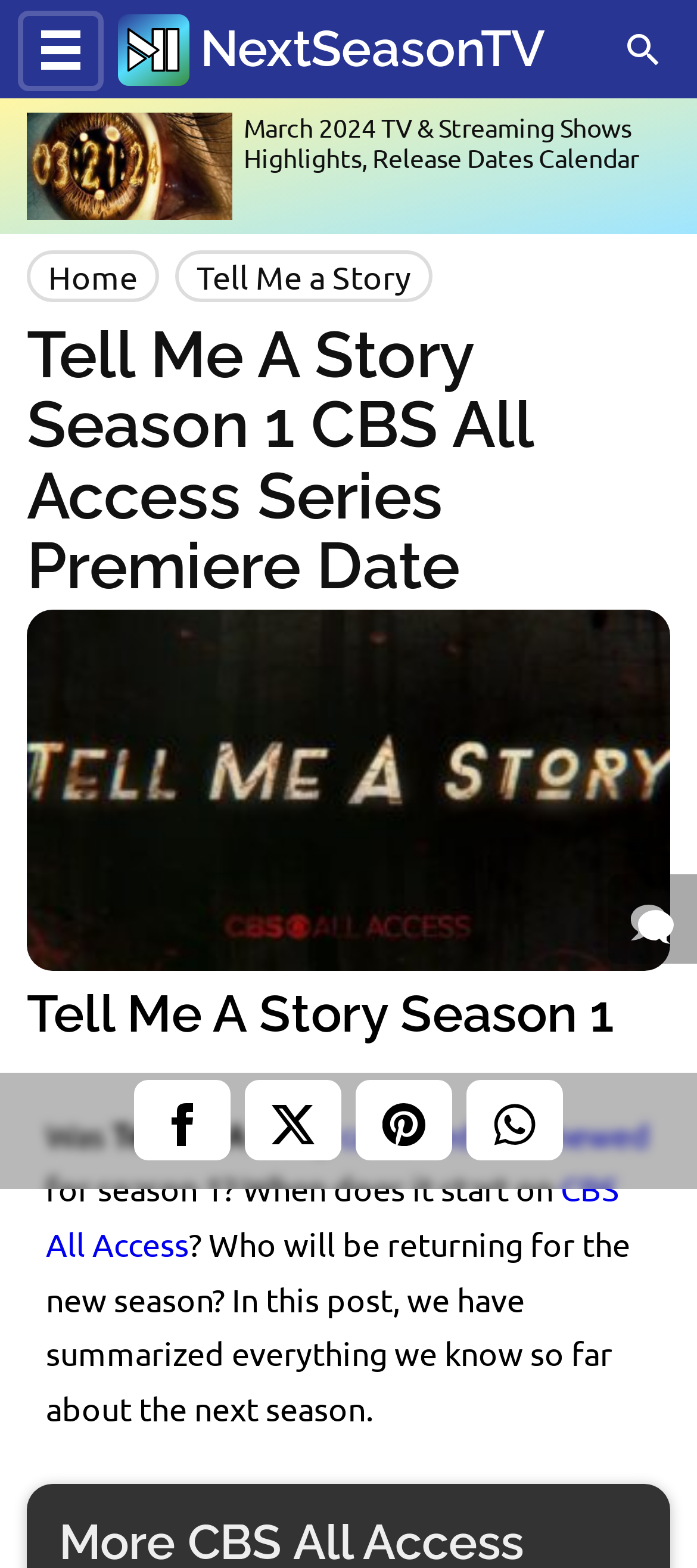Identify and provide the main heading of the webpage.

Tell Me A Story Season 1 CBS All Access Series Premiere Date